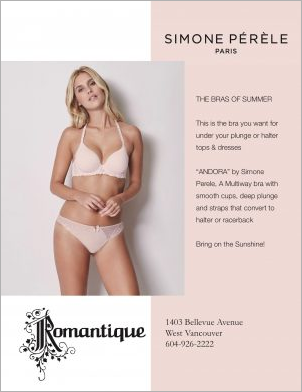Examine the image and give a thorough answer to the following question:
What is the name of the store located in West Vancouver?

The caption states that the store 'Romantique' is listed with its address and phone number, inviting customers to explore their offerings further, and it is located in West Vancouver.